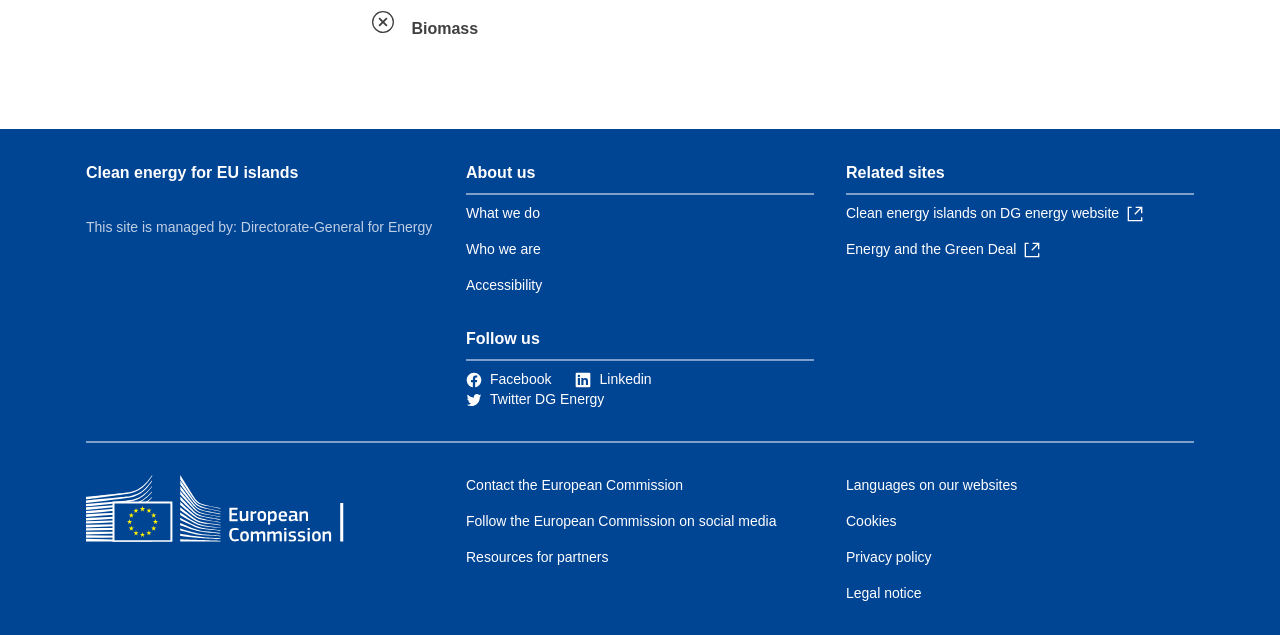Provide the bounding box coordinates in the format (top-left x, top-left y, bottom-right x, bottom-right y). All values are floating point numbers between 0 and 1. Determine the bounding box coordinate of the UI element described as: Privacy policy

[0.661, 0.865, 0.728, 0.89]